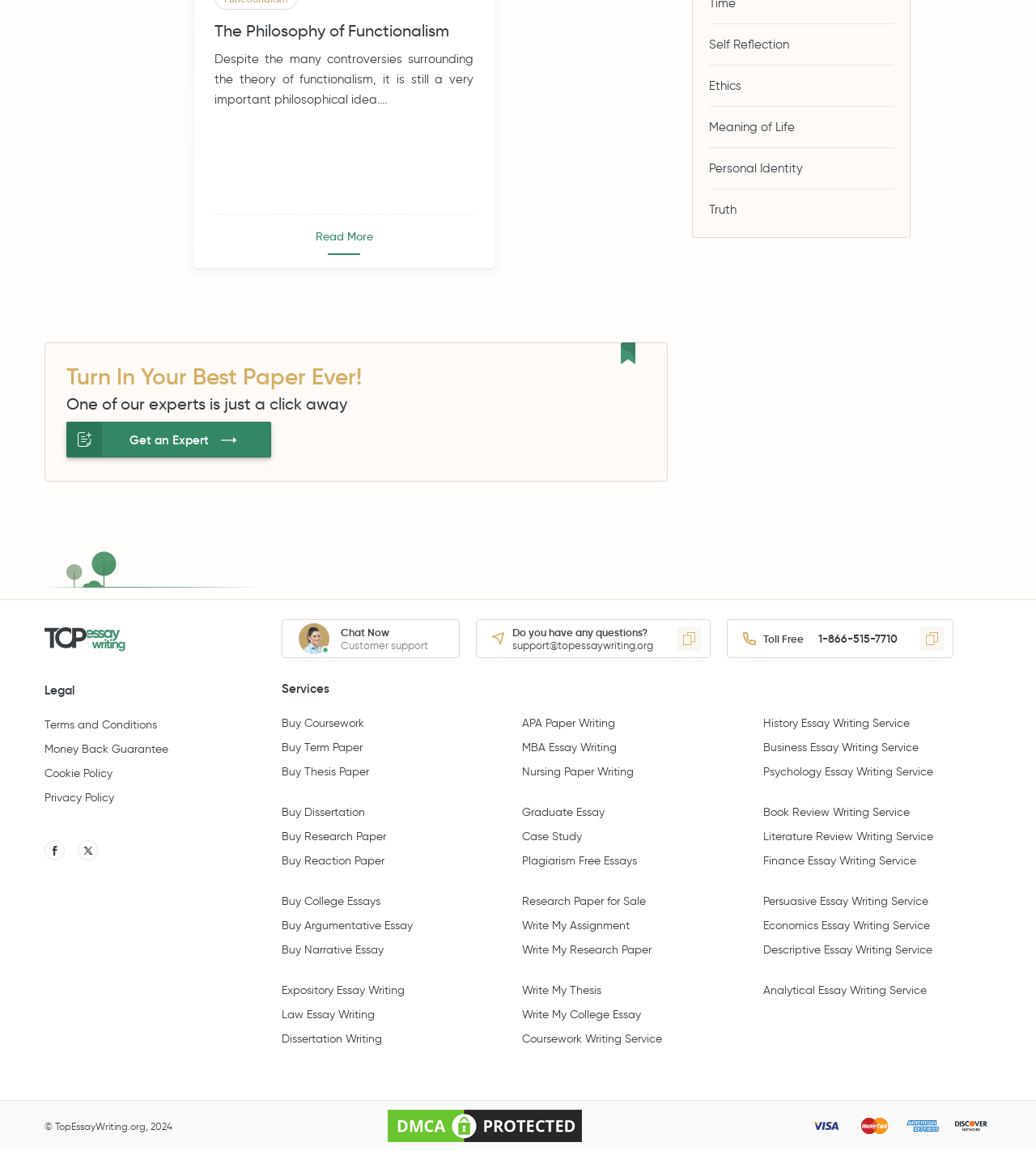Locate the bounding box coordinates of the UI element described by: "The Philosophy of Functionalism". Provide the coordinates as four float numbers between 0 and 1, formatted as [left, top, right, bottom].

[0.207, 0.018, 0.434, 0.037]